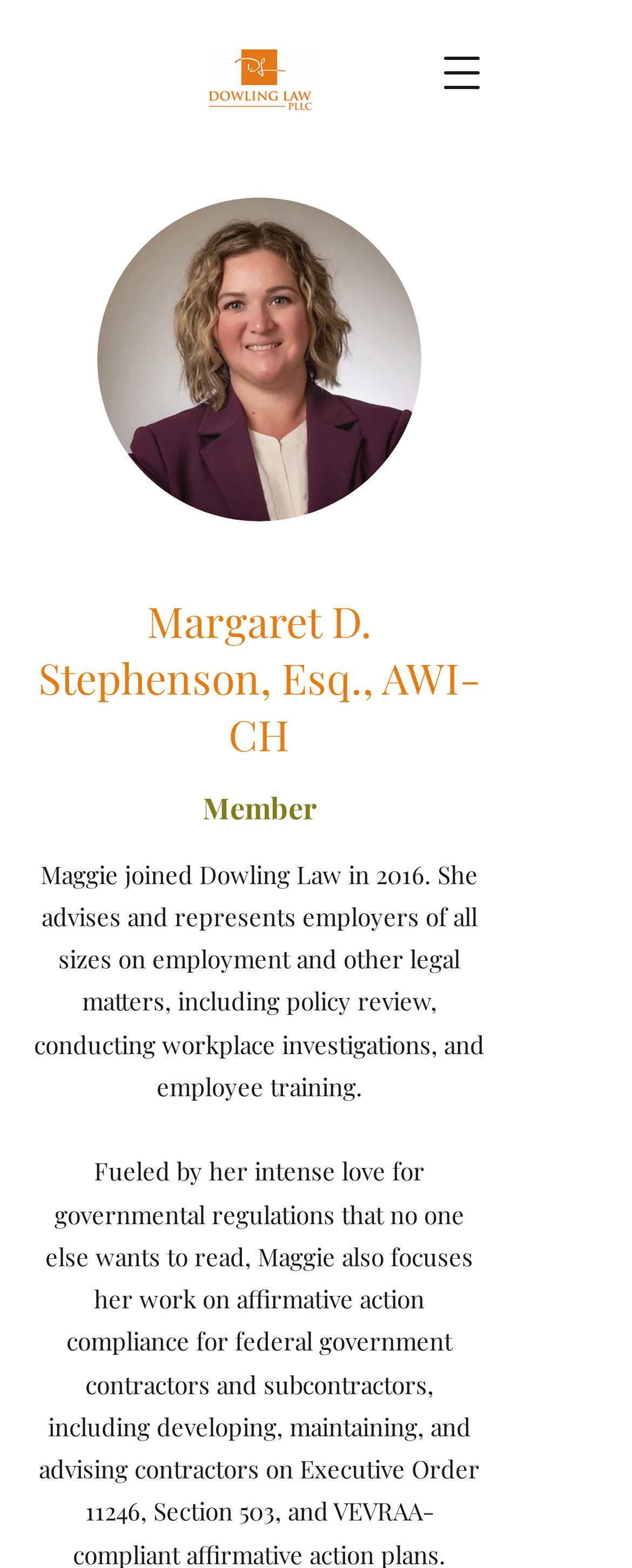Explain in detail what you observe on this webpage.

The webpage is about Margaret D. Stephenson, Esq., an attorney at Dowling Law, PLLC. At the top right corner, there is a button to open a navigation menu. Below the button, there is a link to an image, "Screen Shot 2019-12-30 at 3.22.45 PM.png", which is positioned near the top center of the page. 

To the left of the link, there is a larger image, "image0.jpeg", taking up a significant portion of the top half of the page. 

Below the images, there is a heading that reads "Margaret D. Stephenson, Esq., AWI-CH", positioned near the top center of the page. 

Under the heading, there is a text that reads "Member", located near the center of the page. 

Below the "Member" text, there is a paragraph of text that describes Maggie's professional background and services, including advising and representing employers on employment and other legal matters, conducting workplace investigations, and employee training. This text is positioned near the center of the page, taking up a significant portion of the bottom half of the page.